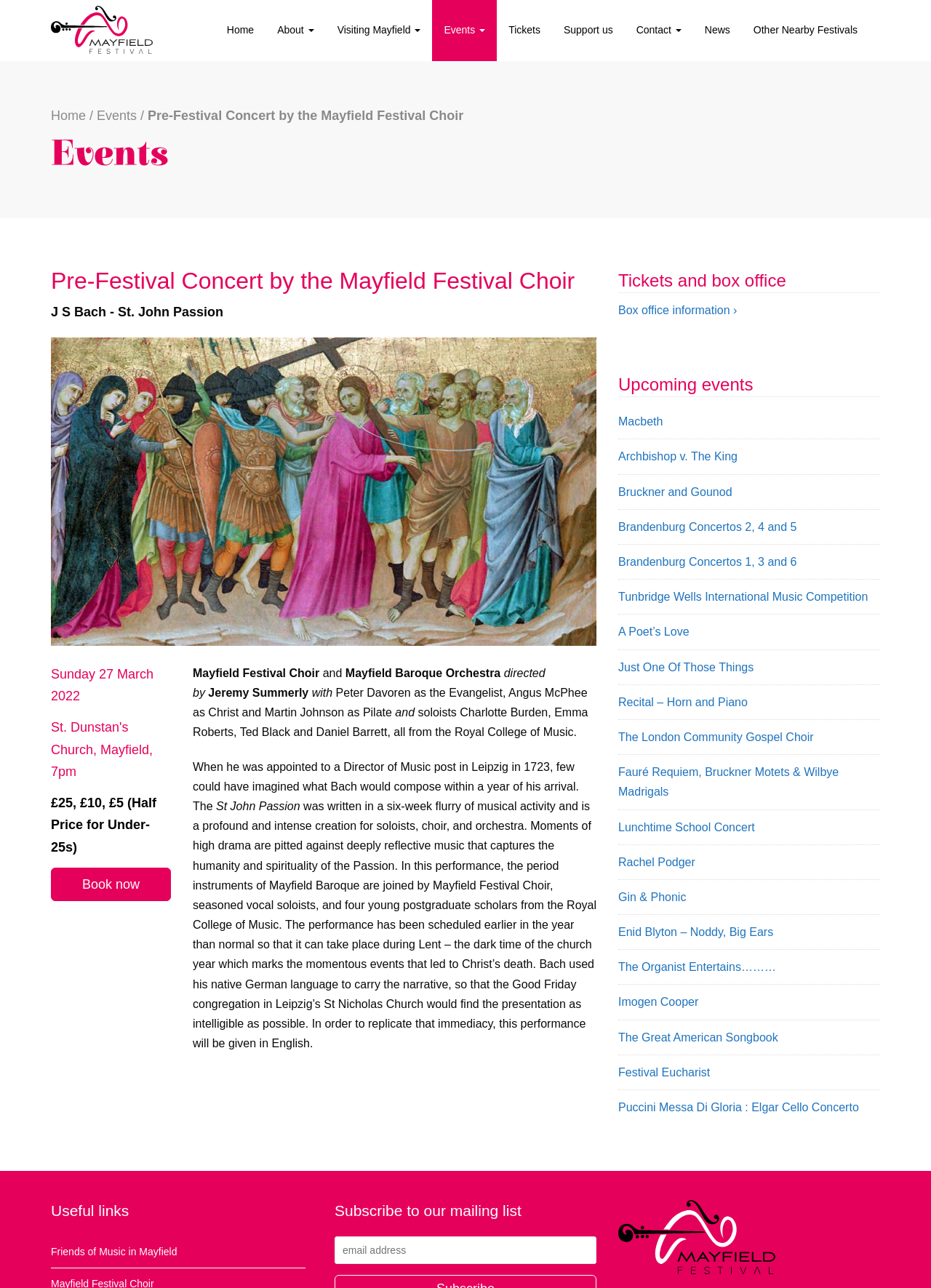Provide a brief response in the form of a single word or phrase:
What is the price of the concert ticket?

£25, £10, £5